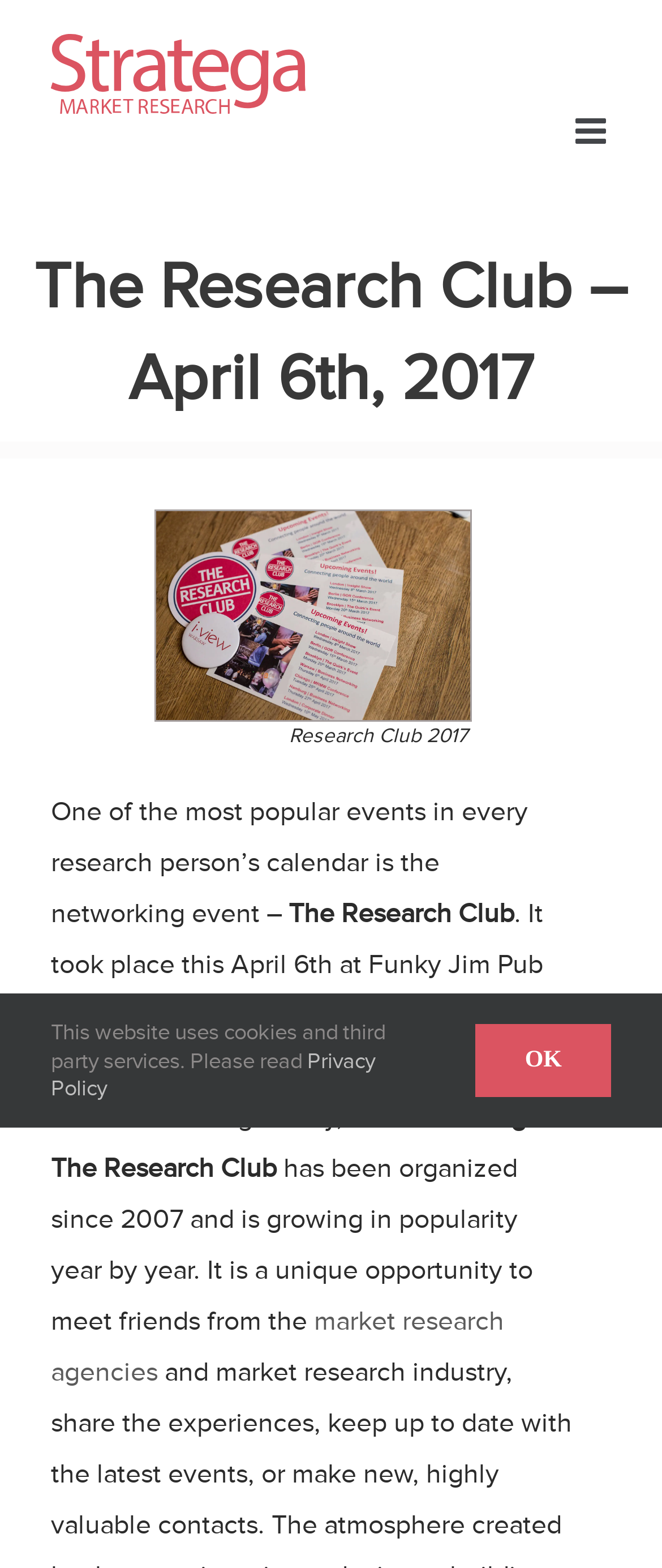Based on the image, provide a detailed and complete answer to the question: 
What is the purpose of the event?

The answer can be inferred from the StaticText 'One of the most popular events in every research person’s calendar is the networking event – The Research Club' which suggests that the event is a networking opportunity for research professionals.